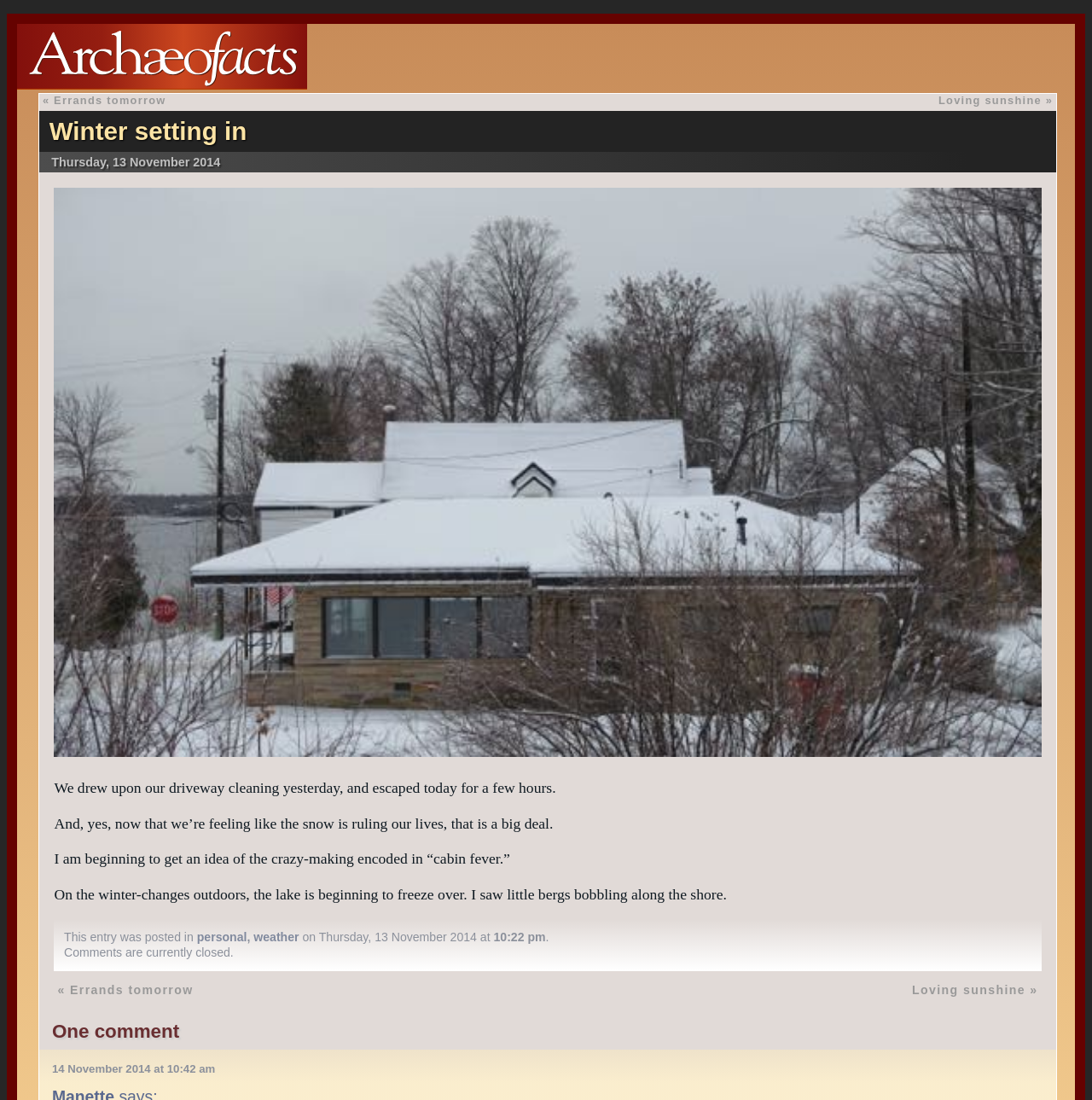Please specify the bounding box coordinates for the clickable region that will help you carry out the instruction: "view post details".

[0.045, 0.107, 0.226, 0.132]